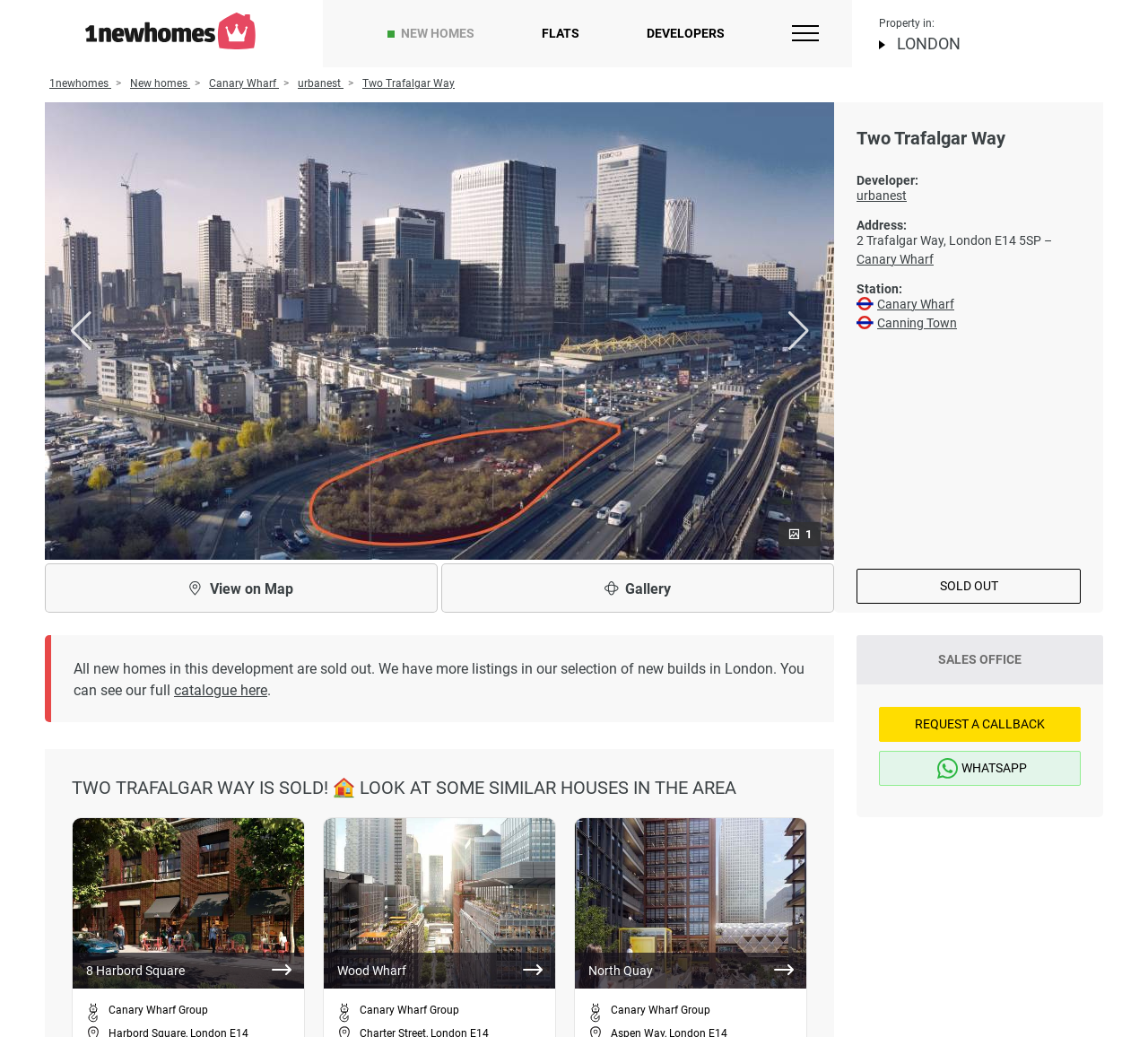Please provide a comprehensive answer to the question below using the information from the image: Is the property still available for sale?

The webpage mentions that 'All new homes in this development are sold out', which suggests that the property is no longer available for sale. Additionally, there is a 'SOLD OUT' button on the webpage, which further confirms that the property is not available.